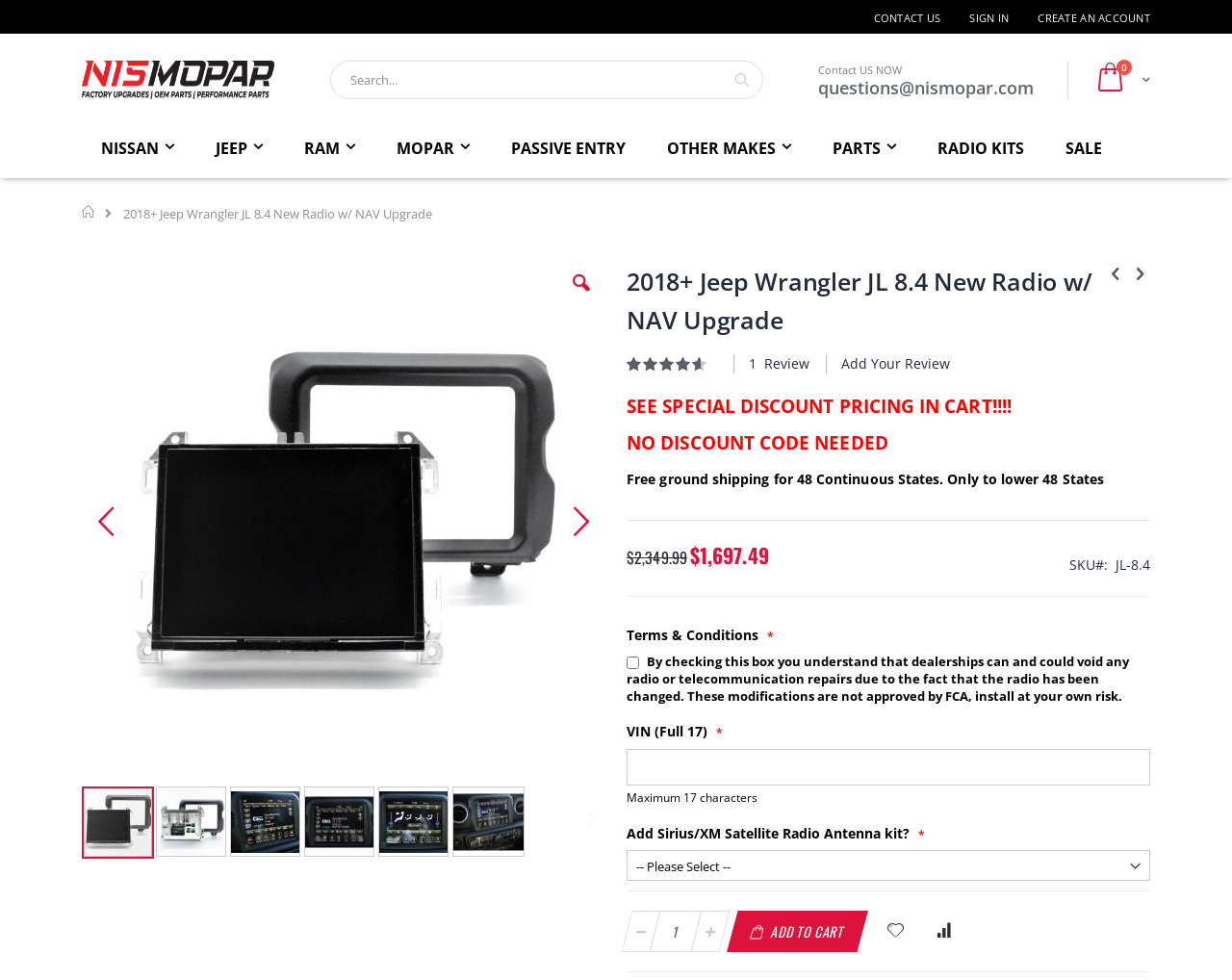Could you provide the bounding box coordinates for the portion of the screen to click to complete this instruction: "View product details"?

[0.1, 0.209, 0.351, 0.227]